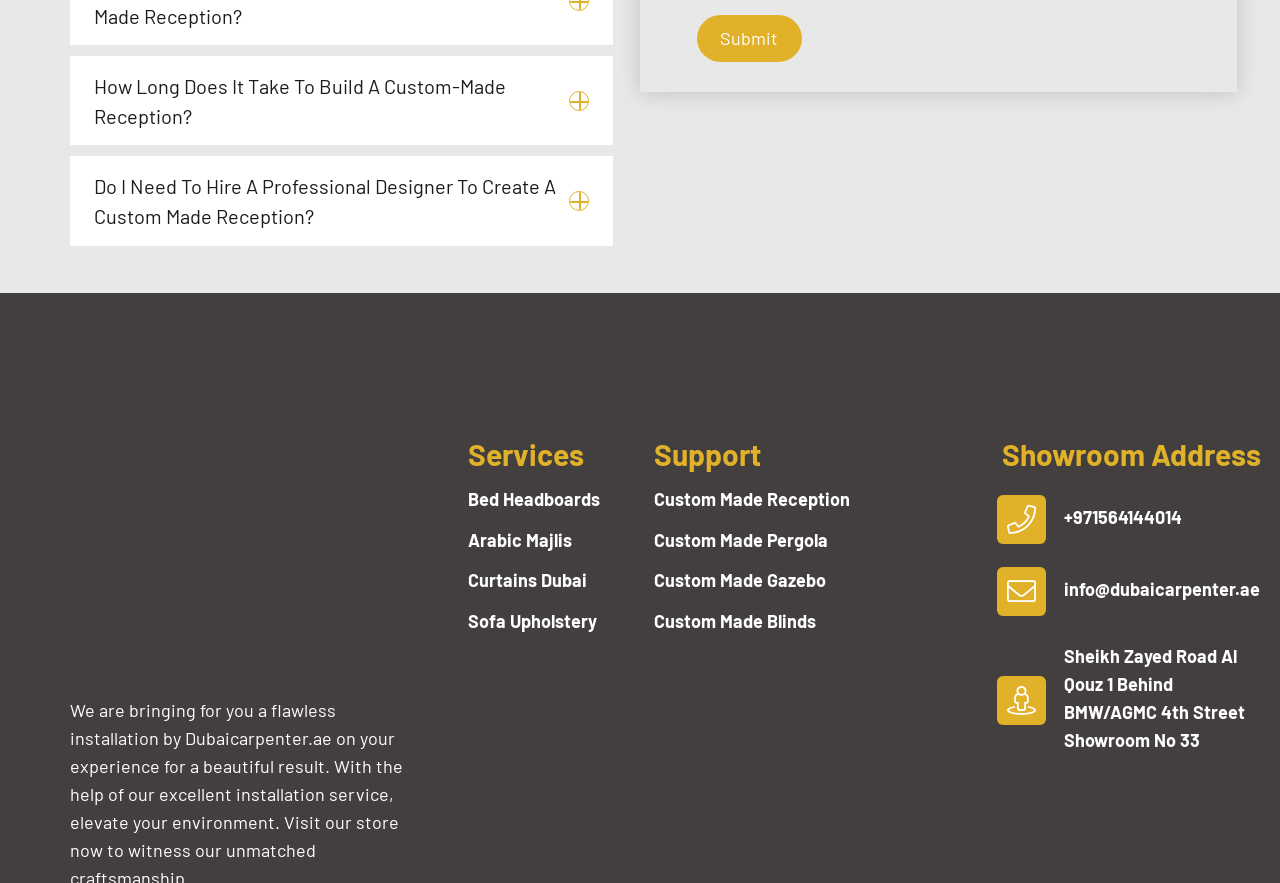What is the purpose of the 'Submit' button?
Please give a detailed and elaborate explanation in response to the question.

The 'Submit' button is located at the top of the page with a bounding box coordinate of [0.545, 0.017, 0.626, 0.07]. Its purpose is to submit a query or request, likely related to the services offered by the company.